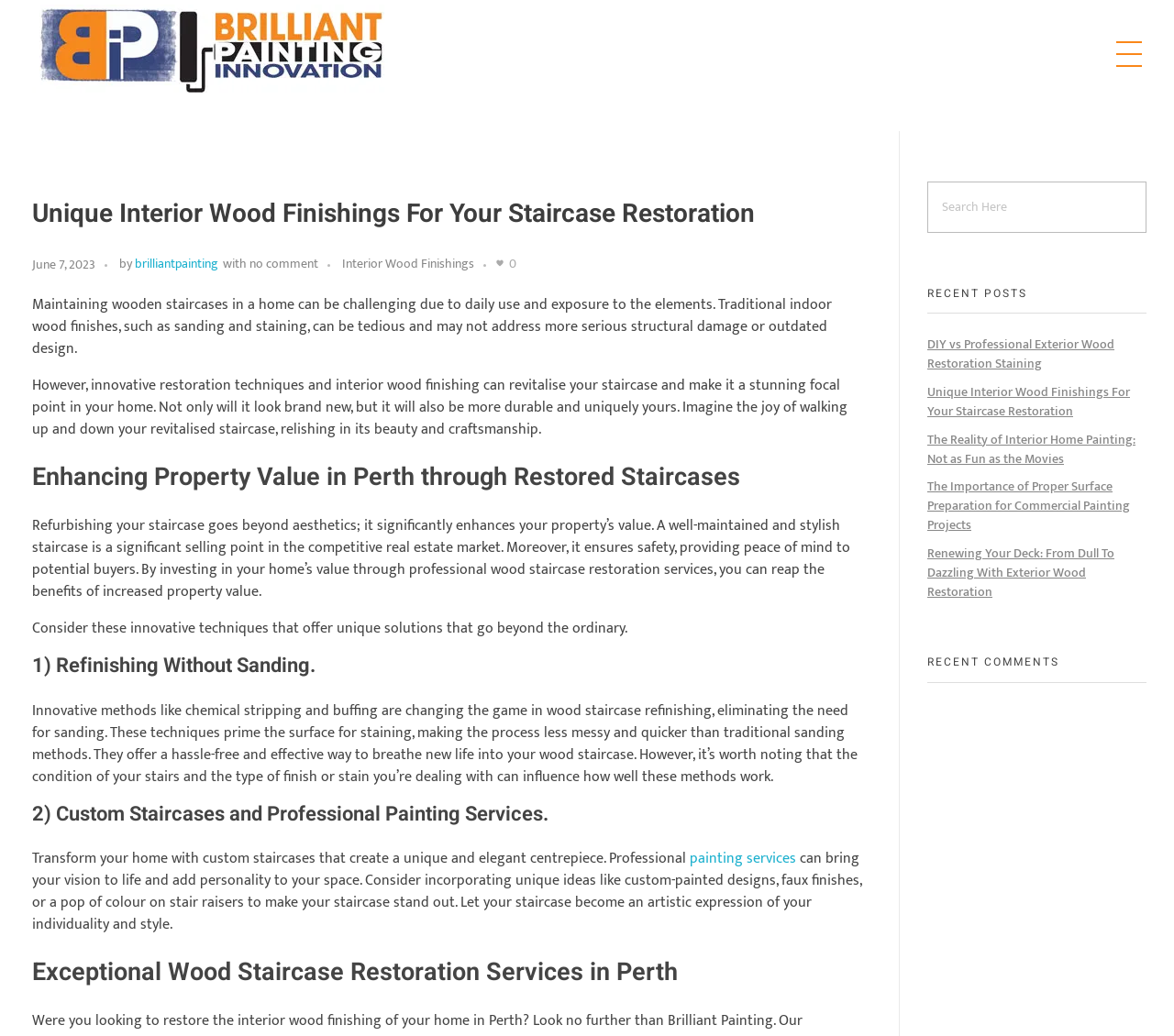Can you pinpoint the bounding box coordinates for the clickable element required for this instruction: "Click the 'Interior Wood Finishings' link"? The coordinates should be four float numbers between 0 and 1, i.e., [left, top, right, bottom].

[0.291, 0.245, 0.404, 0.264]